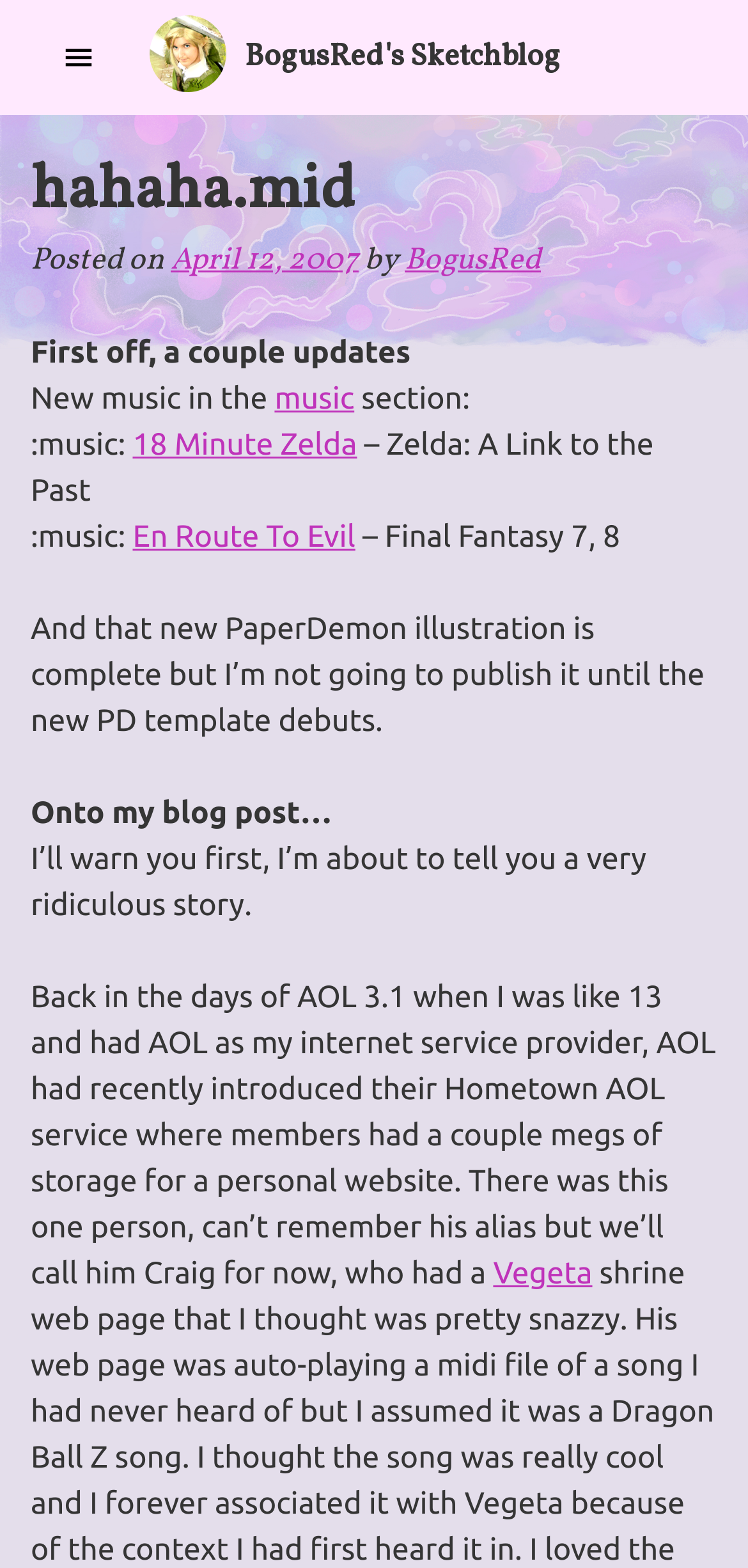Please identify the bounding box coordinates of the region to click in order to complete the task: "View the 'Vegeta' link". The coordinates must be four float numbers between 0 and 1, specified as [left, top, right, bottom].

[0.659, 0.801, 0.792, 0.823]